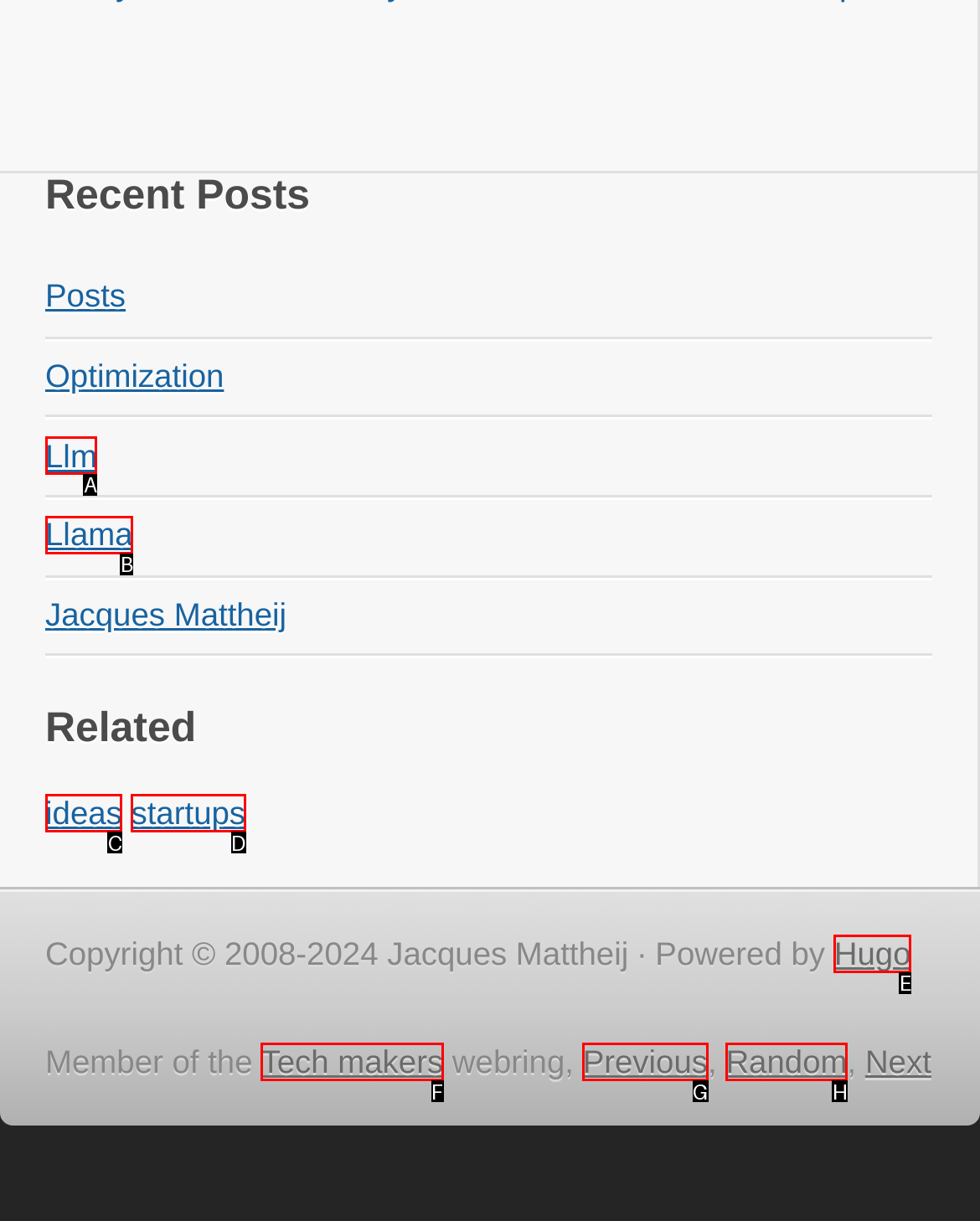Pick the option that corresponds to: Tech makers
Provide the letter of the correct choice.

F